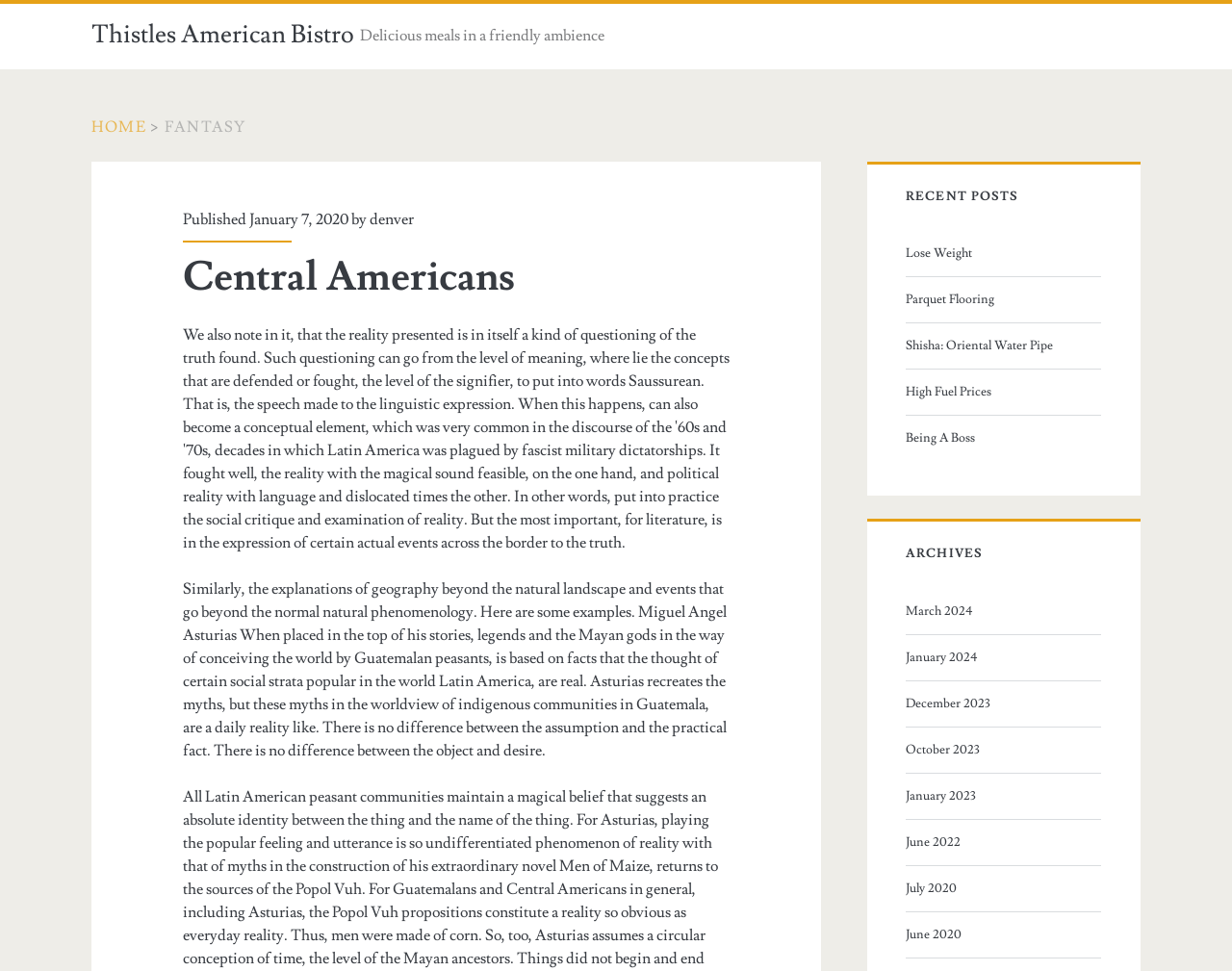Please find the bounding box coordinates of the element's region to be clicked to carry out this instruction: "View the recent post 'Lose Weight'".

[0.735, 0.249, 0.889, 0.273]